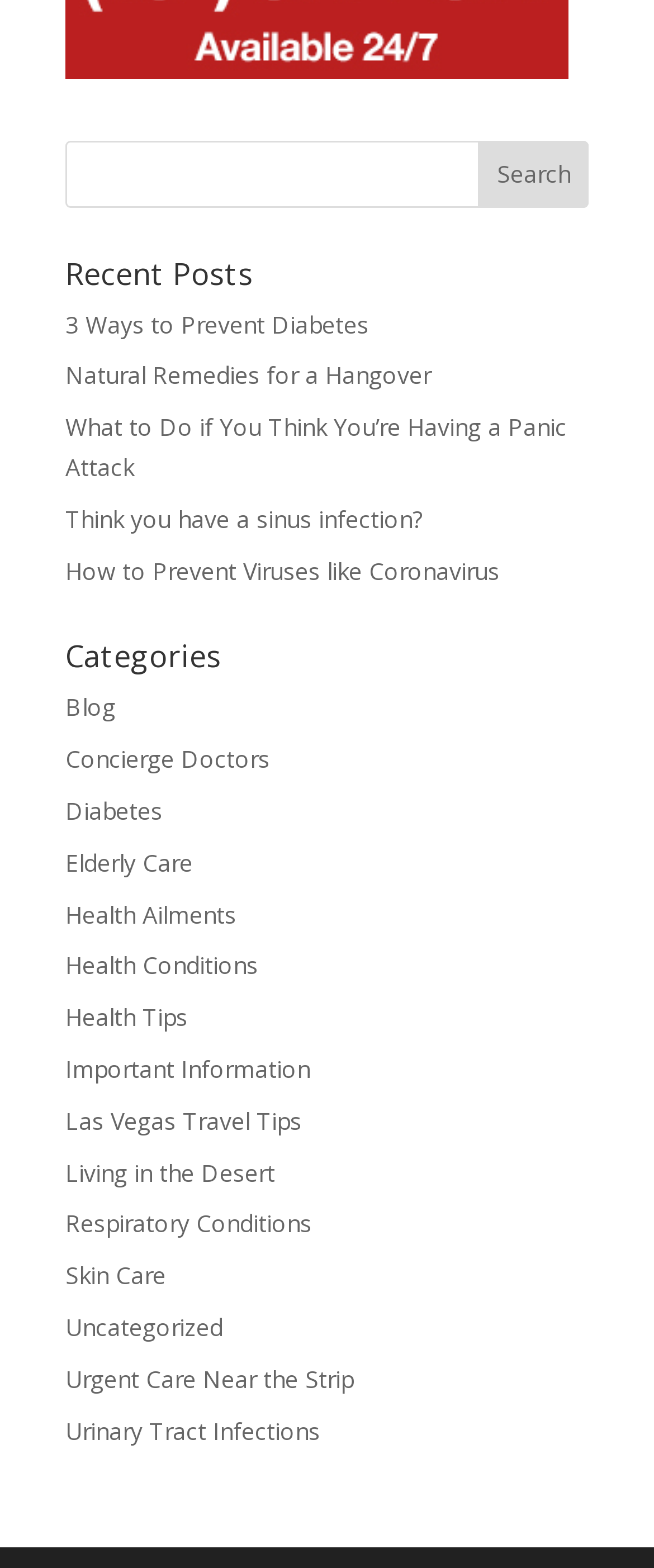Please identify the bounding box coordinates of the element's region that I should click in order to complete the following instruction: "Search for health tips". The bounding box coordinates consist of four float numbers between 0 and 1, i.e., [left, top, right, bottom].

[0.1, 0.089, 0.9, 0.132]